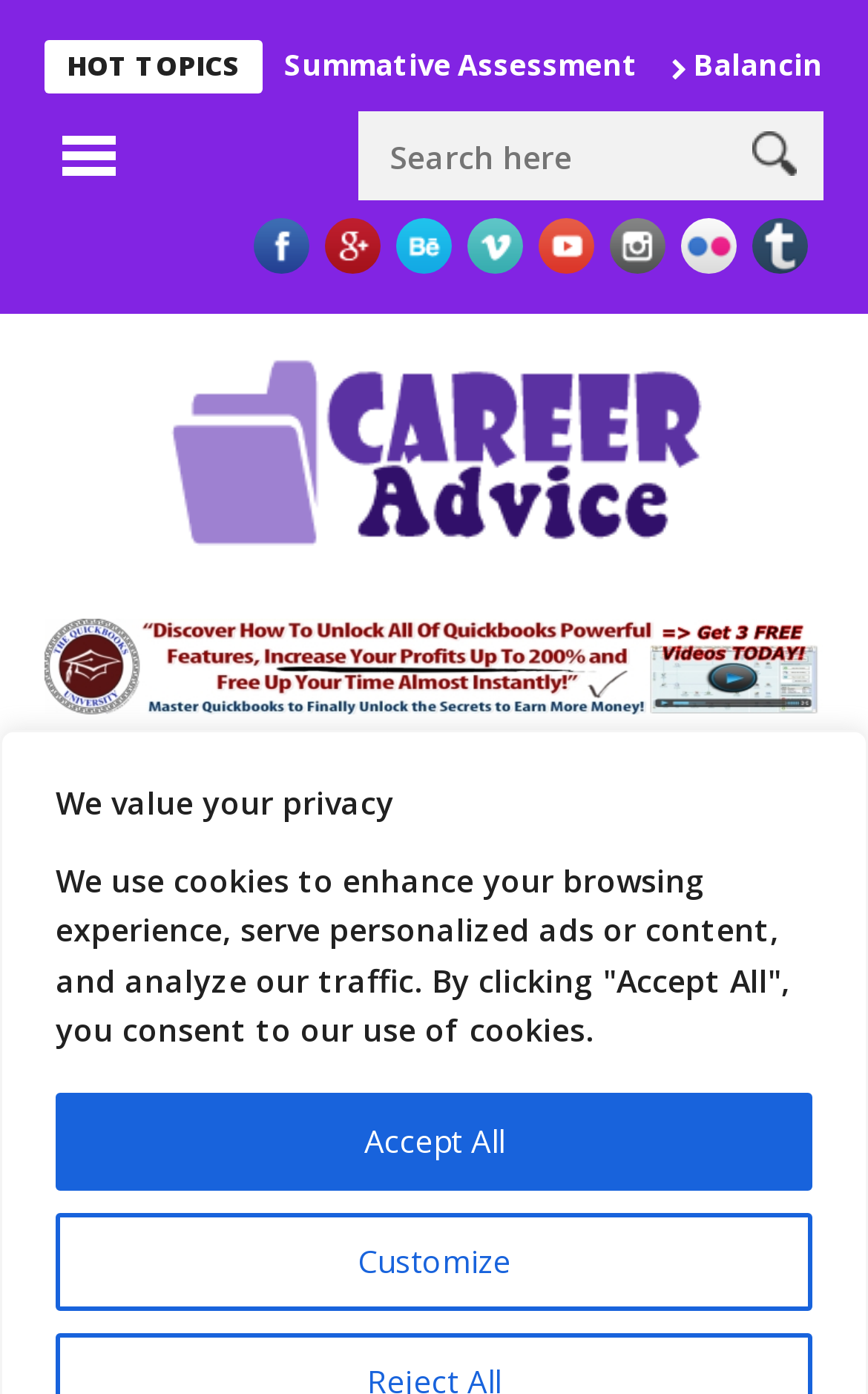Please find the bounding box coordinates of the element's region to be clicked to carry out this instruction: "Visit Facebook page".

[0.292, 0.156, 0.356, 0.196]